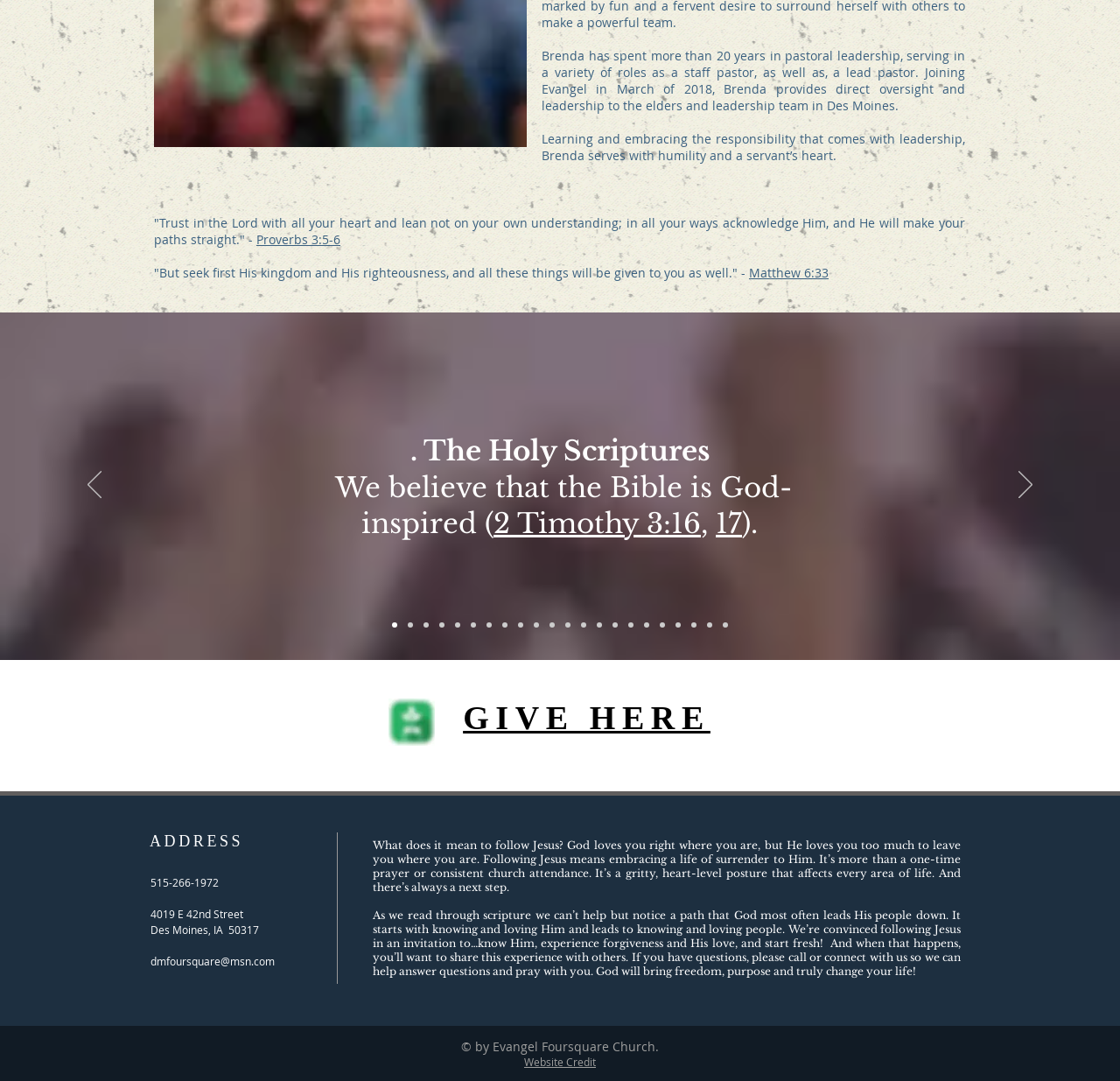Locate the bounding box coordinates of the item that should be clicked to fulfill the instruction: "Click the '515-266-1972' link".

[0.134, 0.81, 0.195, 0.823]